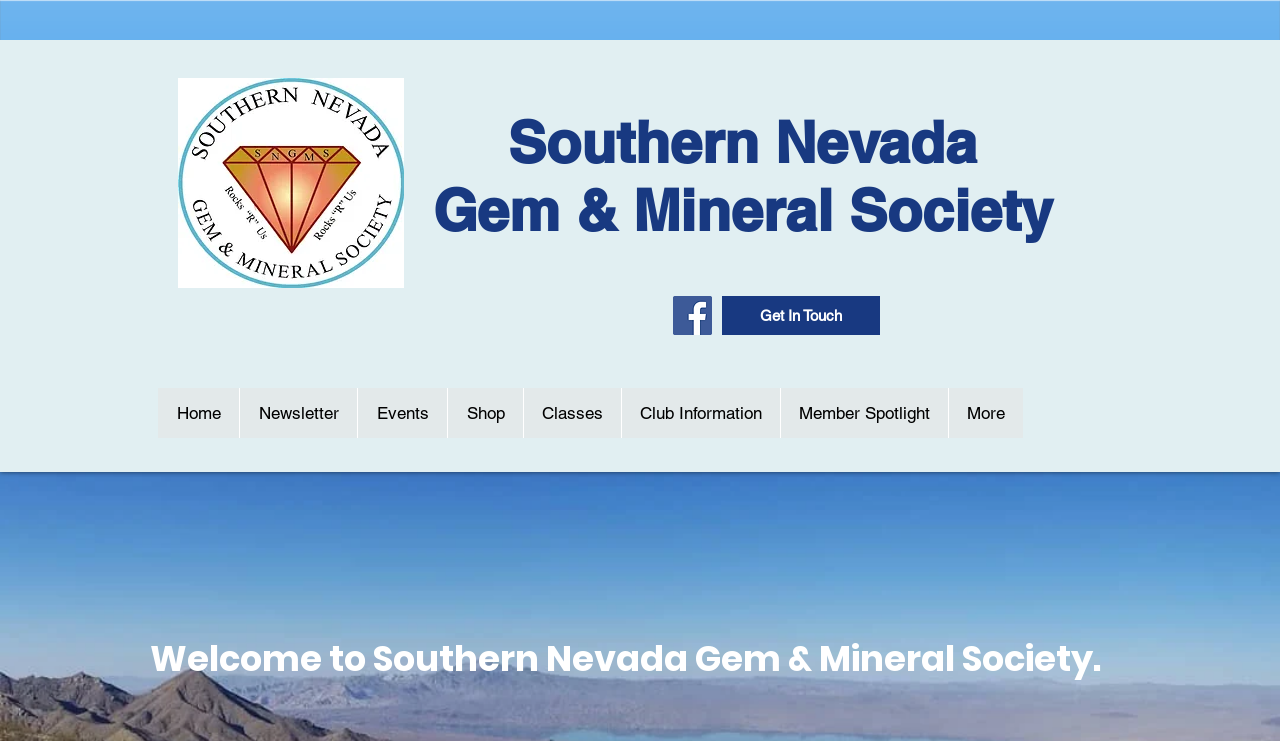How many social media links are there?
Please provide a detailed and comprehensive answer to the question.

There is only one social media link, which is Facebook, located in the 'Social Bar' list.